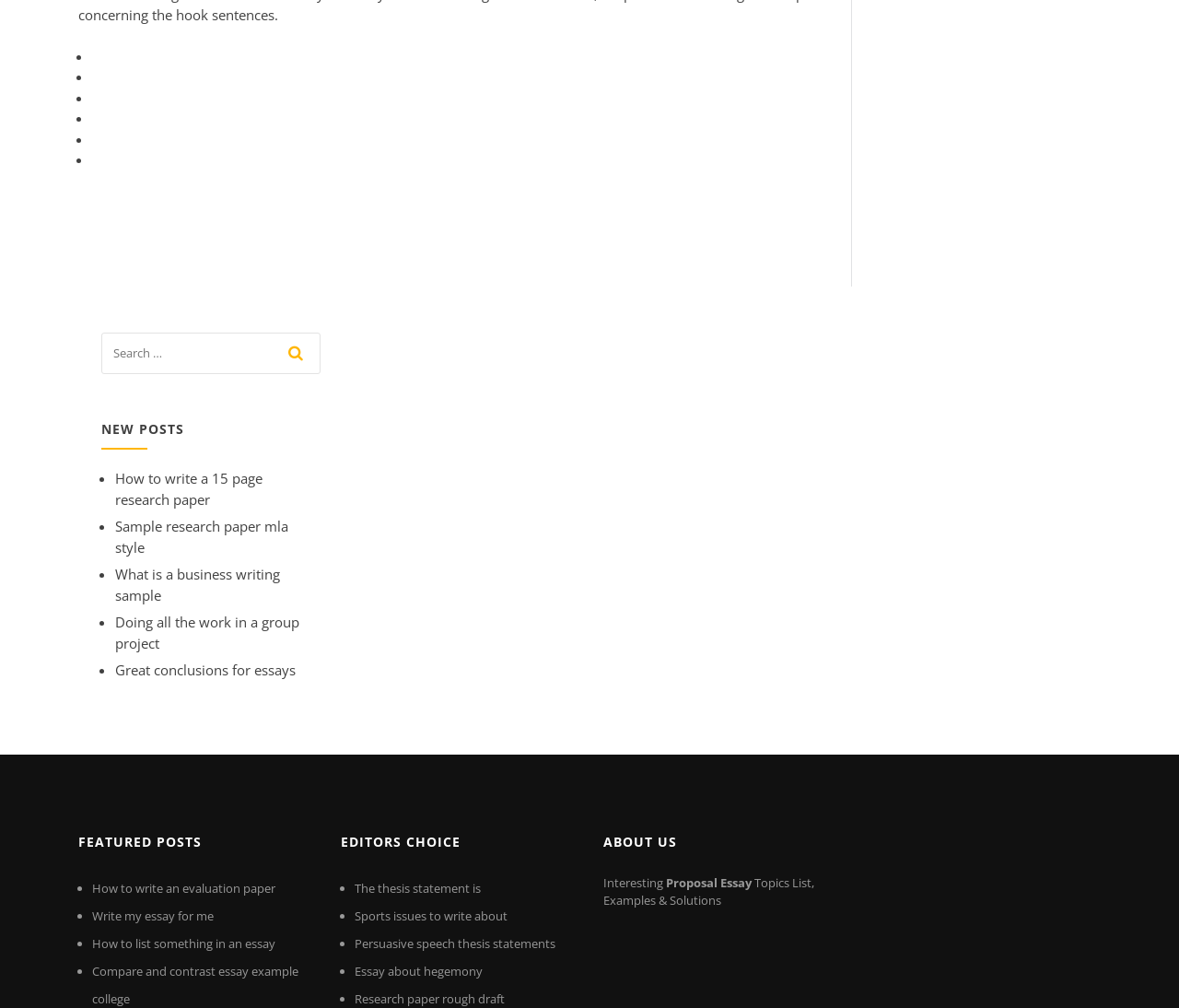What type of content is featured in the 'NEW POSTS' section?
Offer a detailed and exhaustive answer to the question.

The 'NEW POSTS' section contains a list of links with titles such as 'How to write a 15 page research paper' and 'Sample research paper mla style'. This suggests that the section features links to research papers or guides on writing research papers.